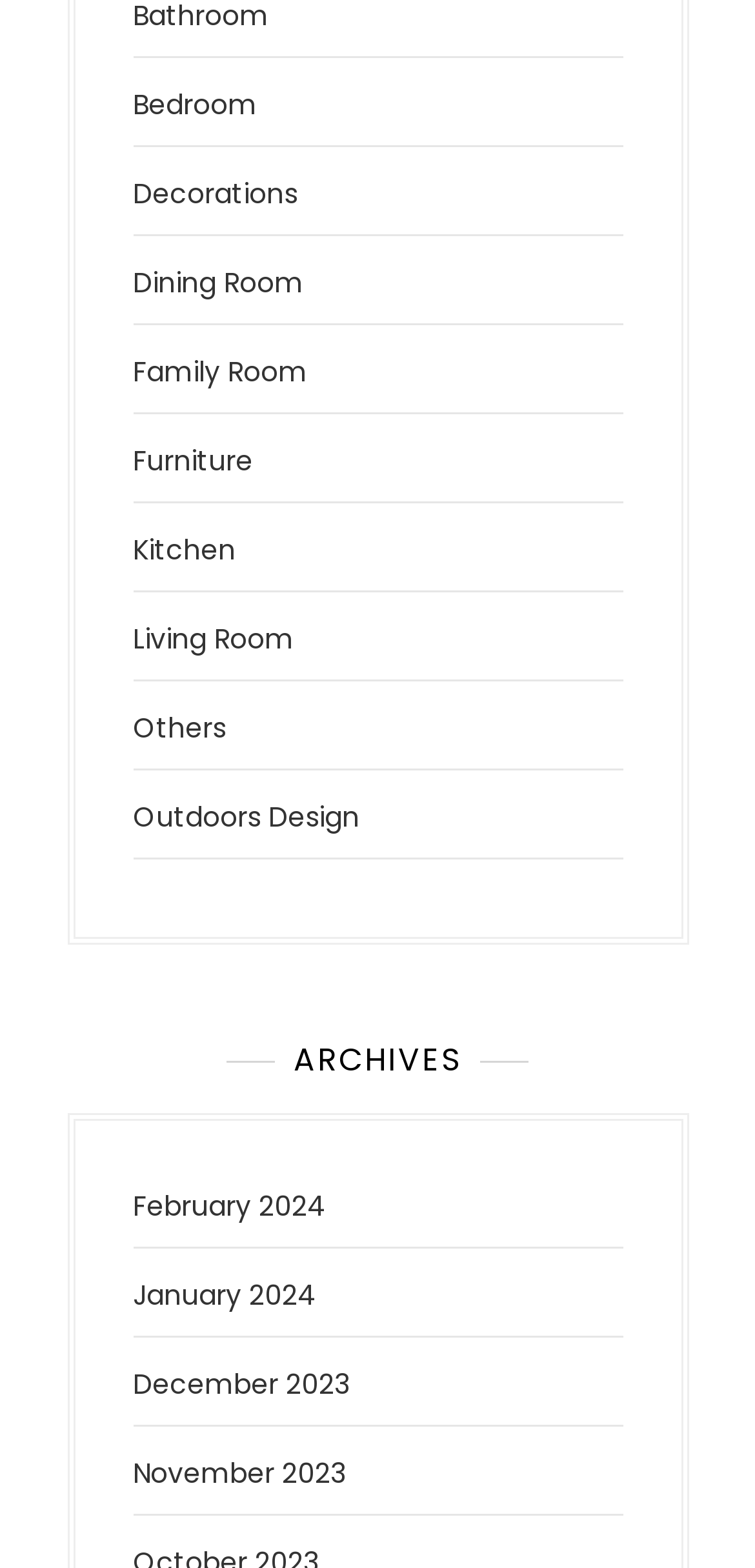Please specify the bounding box coordinates of the clickable region to carry out the following instruction: "Contact us". The coordinates should be four float numbers between 0 and 1, in the format [left, top, right, bottom].

None